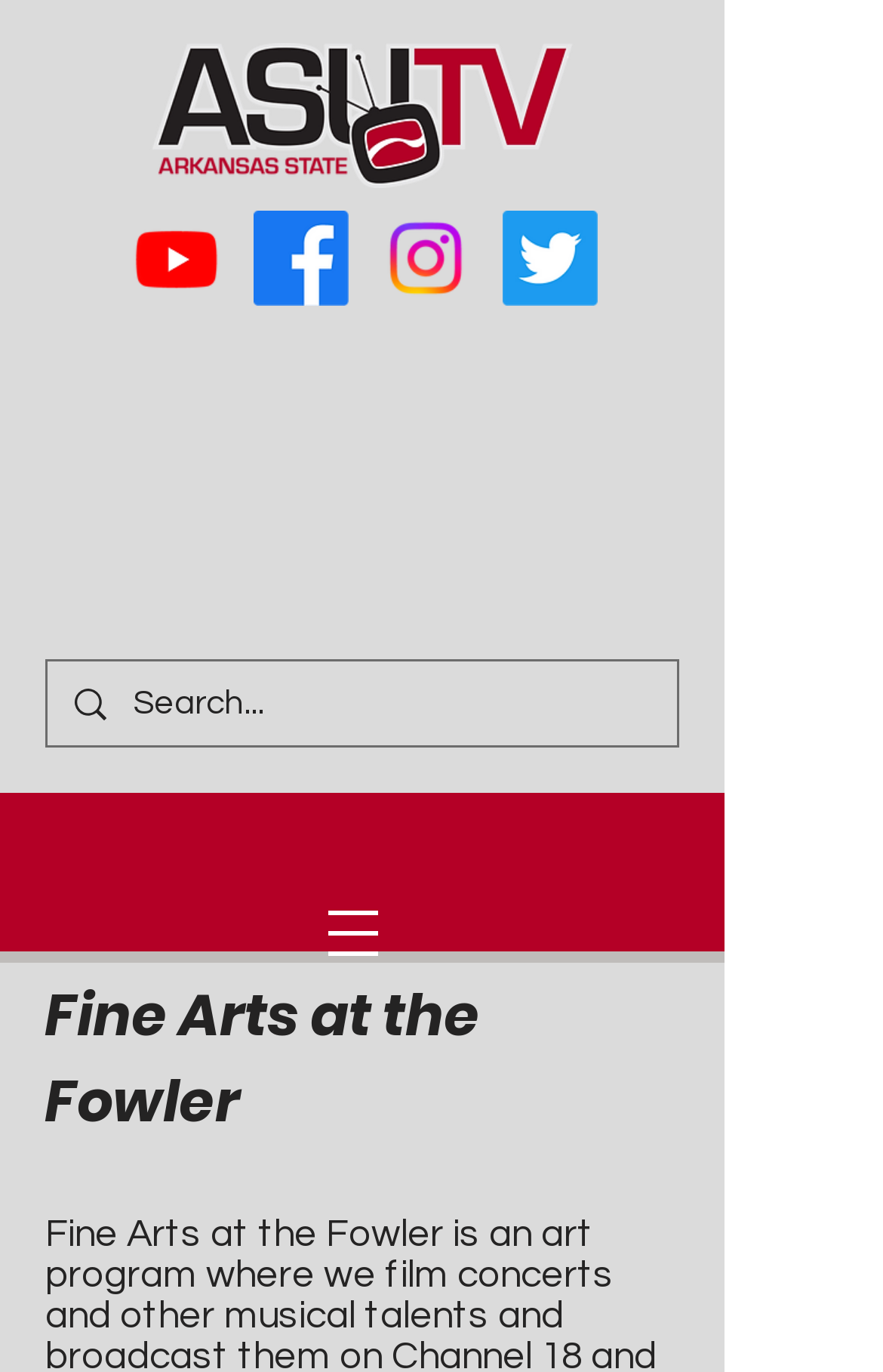Utilize the details in the image to give a detailed response to the question: What social media platforms are available?

The social media platforms available are Youtube, Facebook, Instagram, and Twitter, which are represented by their respective icons in the social bar section of the webpage, with bounding box coordinates of [0.146, 0.154, 0.254, 0.223], [0.287, 0.154, 0.395, 0.223], [0.428, 0.154, 0.536, 0.223], and [0.569, 0.154, 0.677, 0.223] respectively.